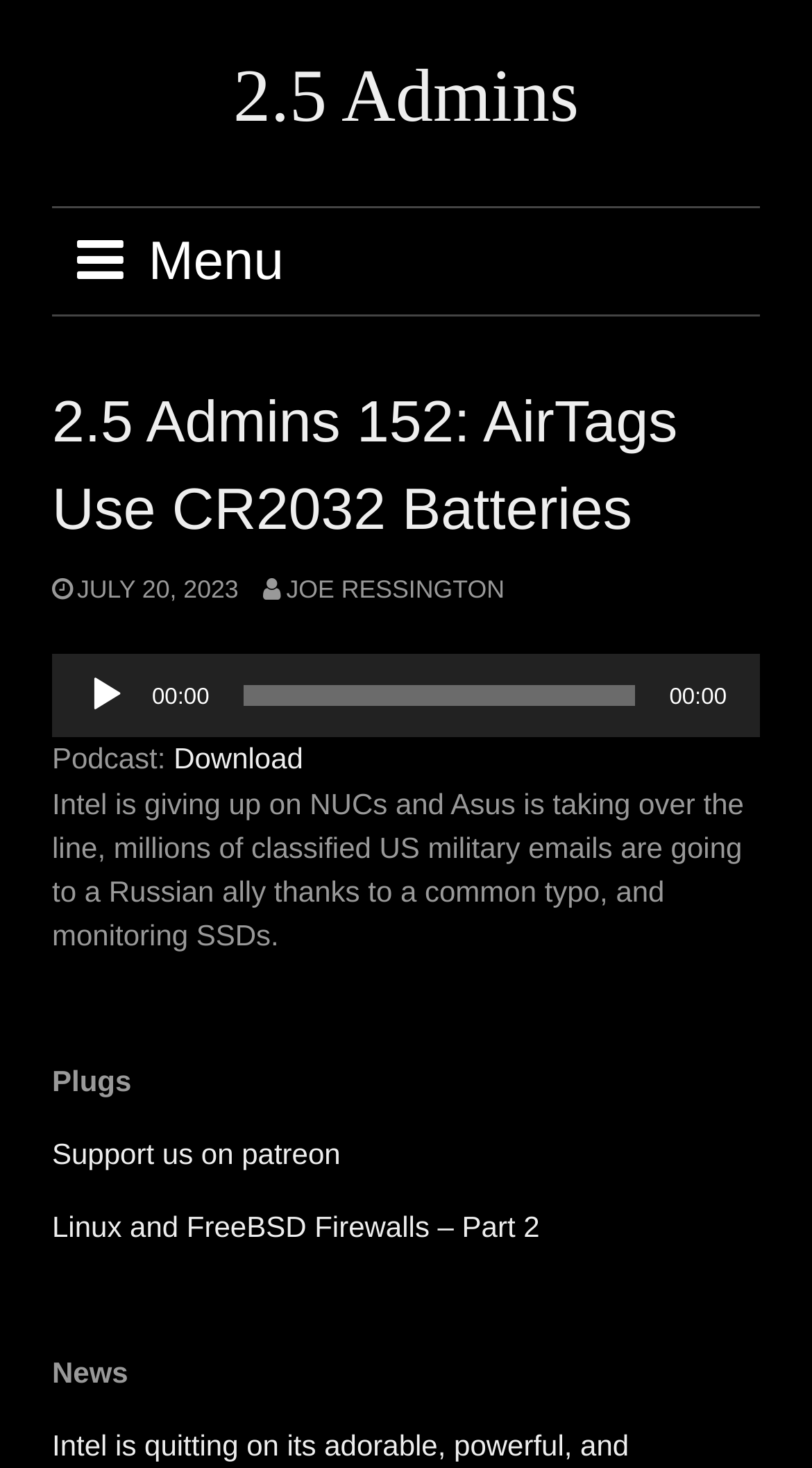Find the bounding box coordinates of the clickable region needed to perform the following instruction: "Support us on patreon". The coordinates should be provided as four float numbers between 0 and 1, i.e., [left, top, right, bottom].

[0.064, 0.774, 0.419, 0.797]